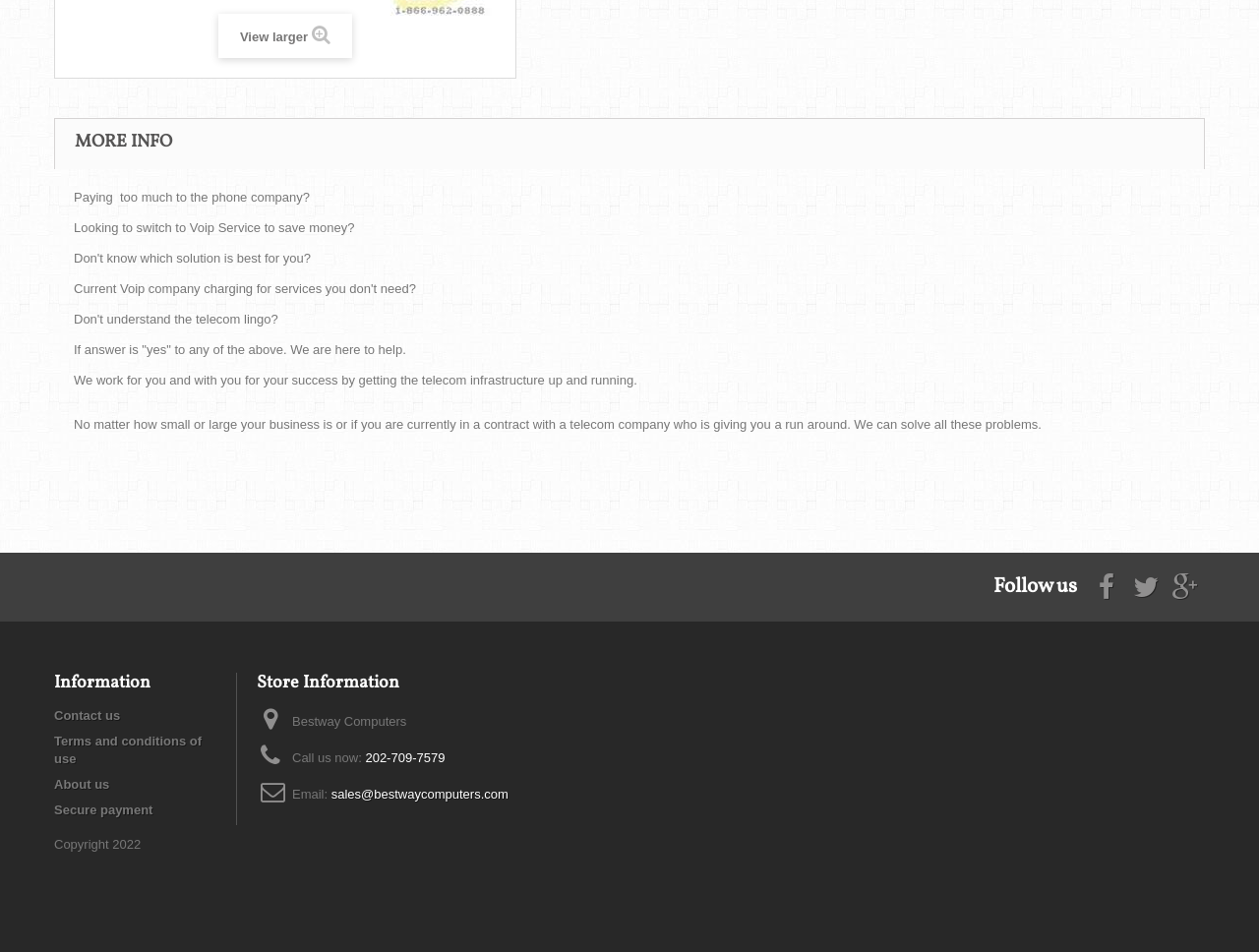Find the coordinates for the bounding box of the element with this description: "Twitter".

[0.9, 0.603, 0.92, 0.626]